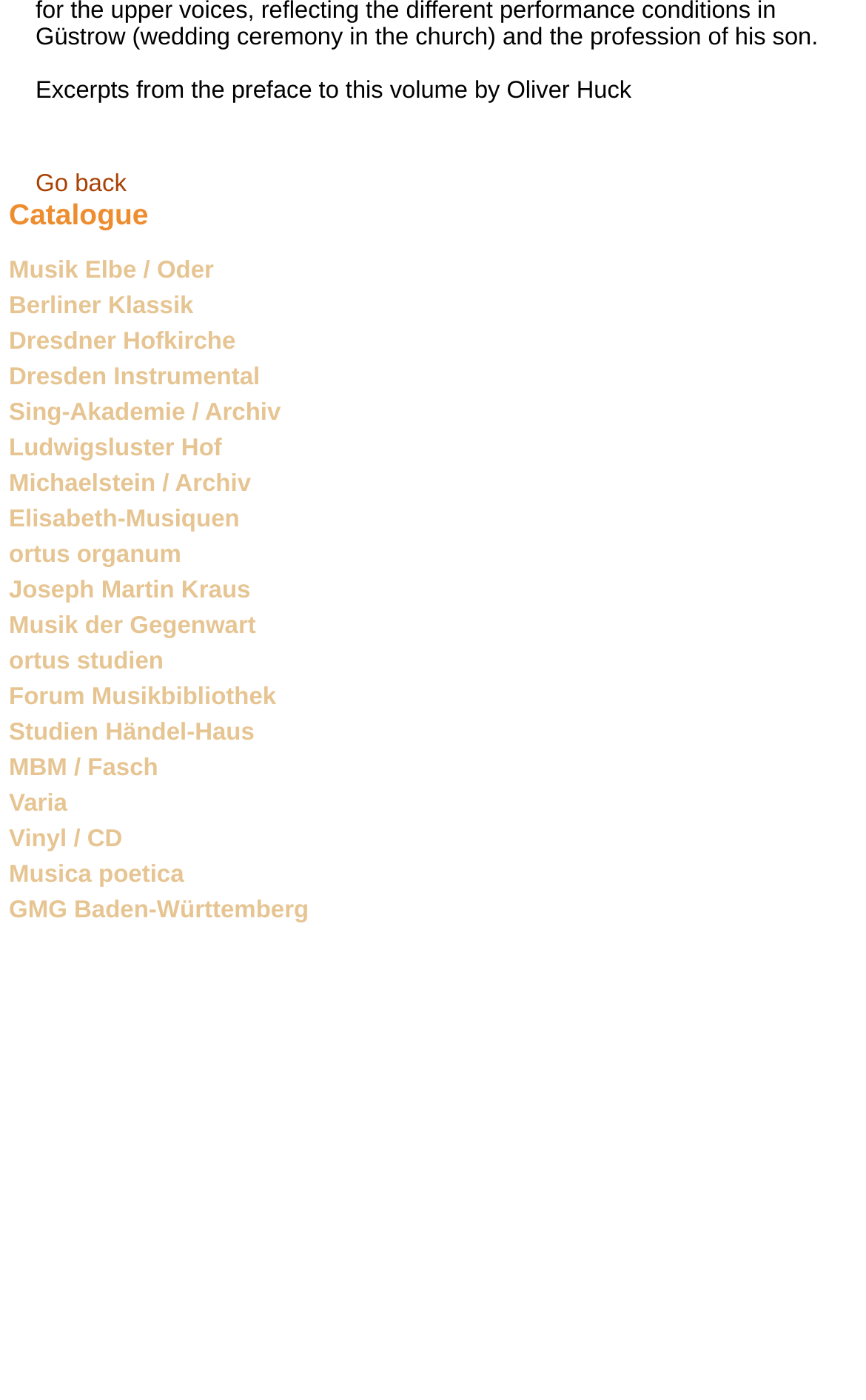Provide the bounding box coordinates of the section that needs to be clicked to accomplish the following instruction: "Browse Varia."

[0.01, 0.565, 0.078, 0.585]